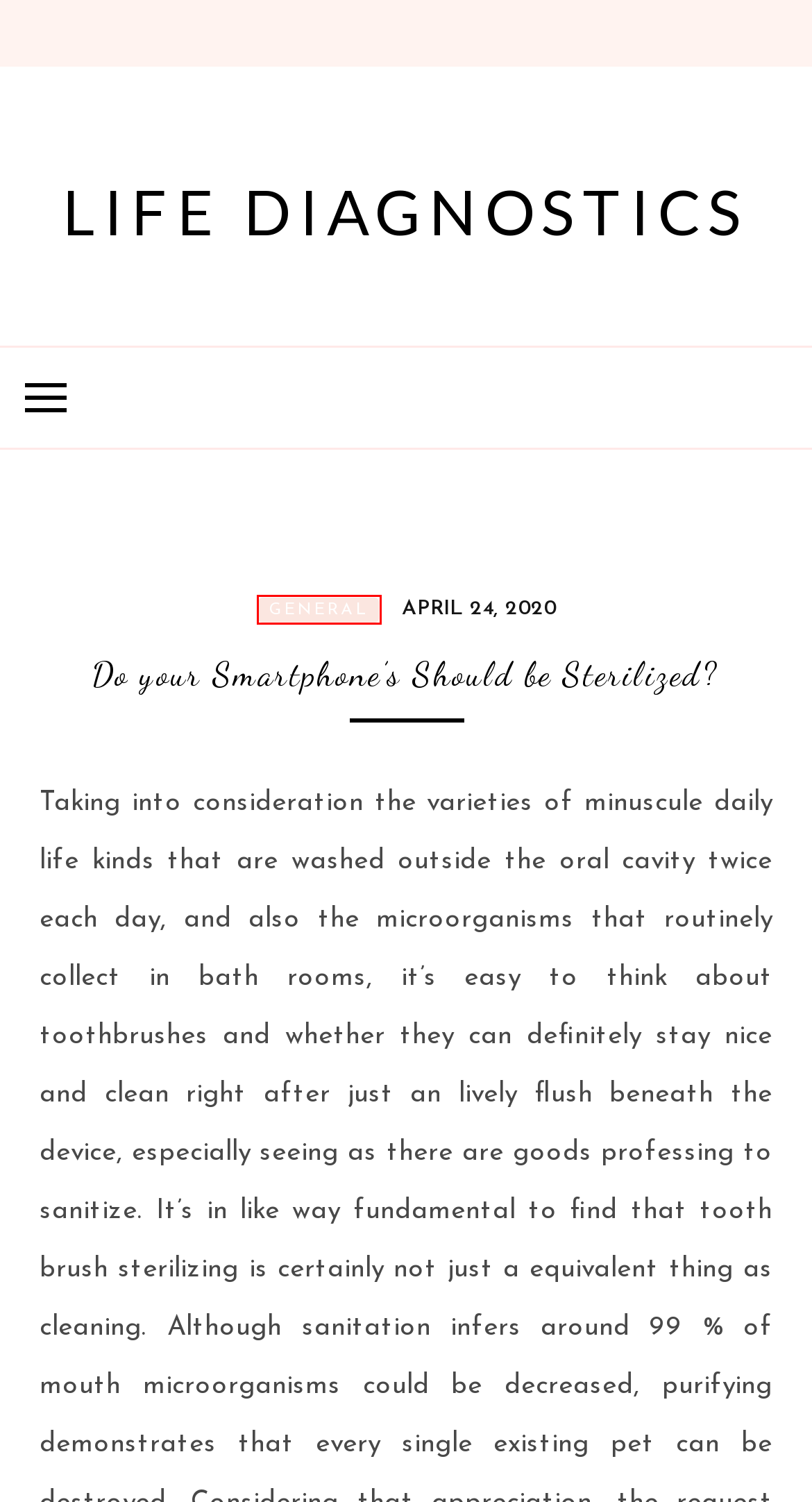Examine the screenshot of a webpage with a red bounding box around a UI element. Your task is to identify the webpage description that best corresponds to the new webpage after clicking the specified element. The given options are:
A. Life diagnostics
B. March 2022 – Life diagnostics
C. March 2020 – Life diagnostics
D. March 2023 – Life diagnostics
E. Fashion – Life diagnostics
F. April 24, 2020 – Life diagnostics
G. General – Life diagnostics
H. Shopping – Life diagnostics

G